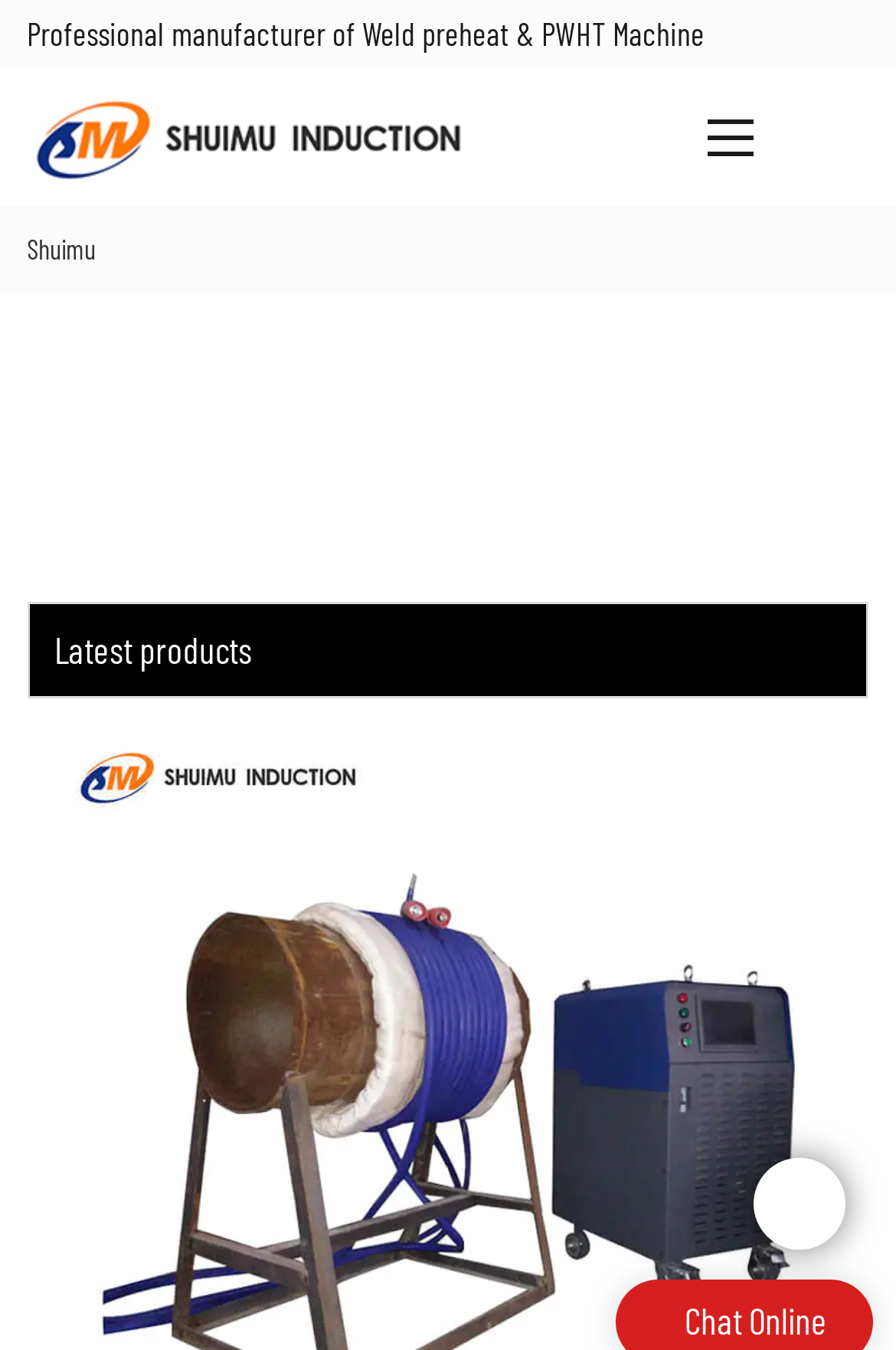Produce an extensive caption that describes everything on the webpage.

The webpage is about a professional manufacturer of Weld preheat and PWHT machines, with the company name "Shuimu Induction Equipment". At the top left corner, there is a logo of the company, which is an image linked to the company's homepage. Next to the logo, there is a static text displaying the company's name. 

Below the company name, there is a button located at the top right corner. 

On the left side of the page, there is a section that lists the latest products of the company, with a heading "Latest products". 

At the very bottom right corner of the page, there is a "Chat Online" button. 

The main content of the page is about "10 Tips To Help You Pack More Power For Your Business", but the details of the tips are not provided in the accessibility tree.